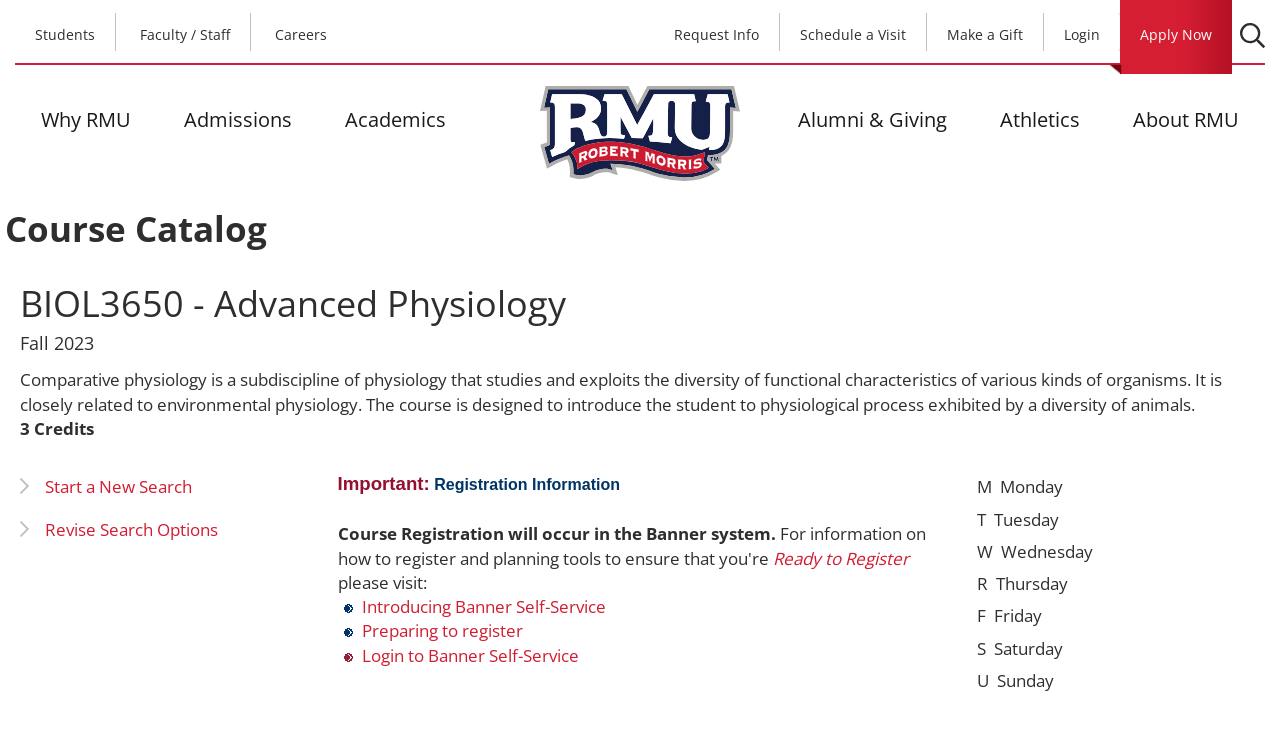Determine the bounding box coordinates of the region I should click to achieve the following instruction: "Click on the 'Login to Banner Self-Service' link". Ensure the bounding box coordinates are four float numbers between 0 and 1, i.e., [left, top, right, bottom].

[0.282, 0.871, 0.452, 0.902]